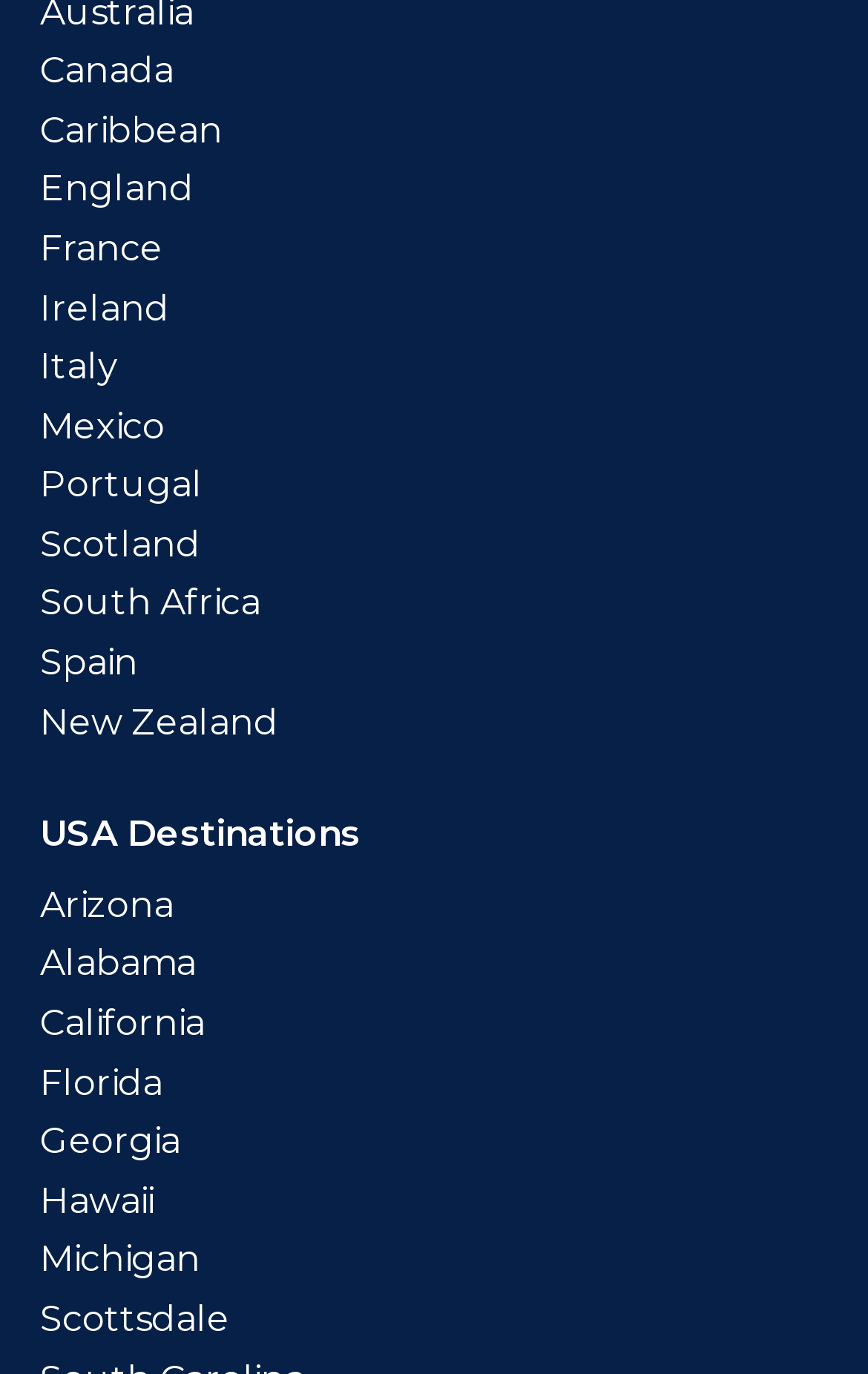Provide a single word or phrase answer to the question: 
How many countries are listed?

12